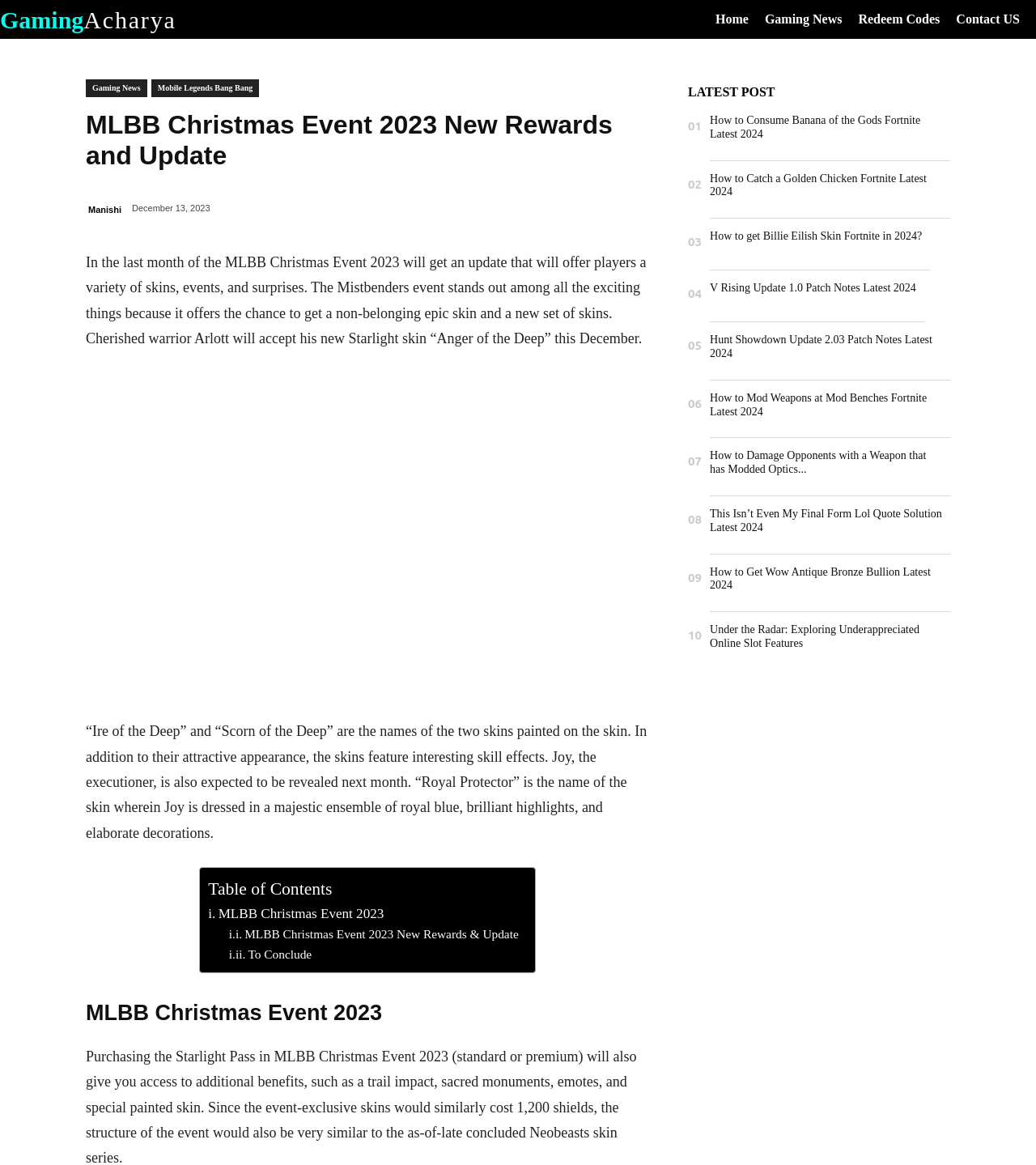Determine the bounding box for the described HTML element: "Accessibility". Ensure the coordinates are four float numbers between 0 and 1 in the format [left, top, right, bottom].

None